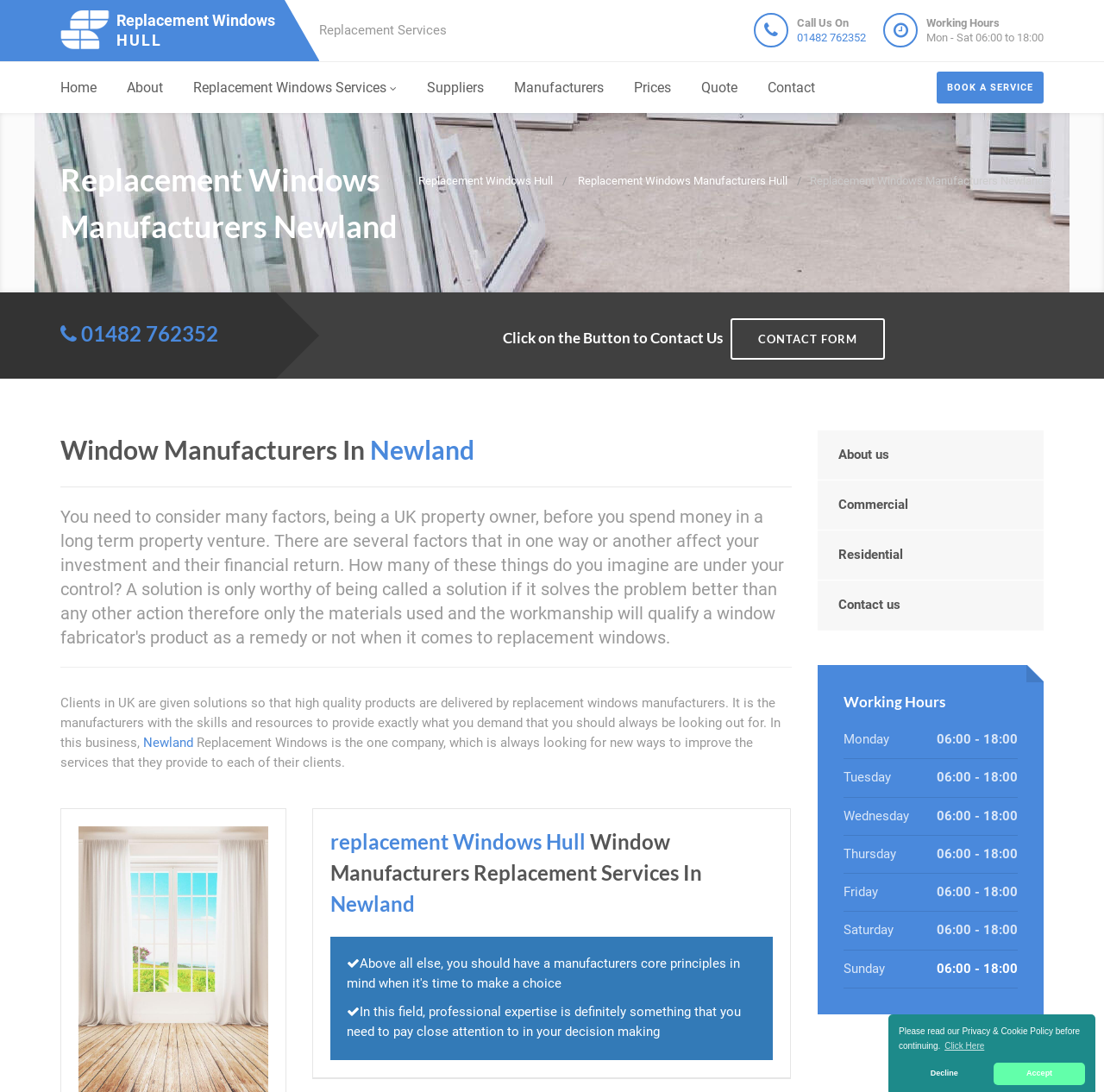Please provide the bounding box coordinates for the element that needs to be clicked to perform the following instruction: "Visit the Home page". The coordinates should be given as four float numbers between 0 and 1, i.e., [left, top, right, bottom].

[0.055, 0.056, 0.088, 0.104]